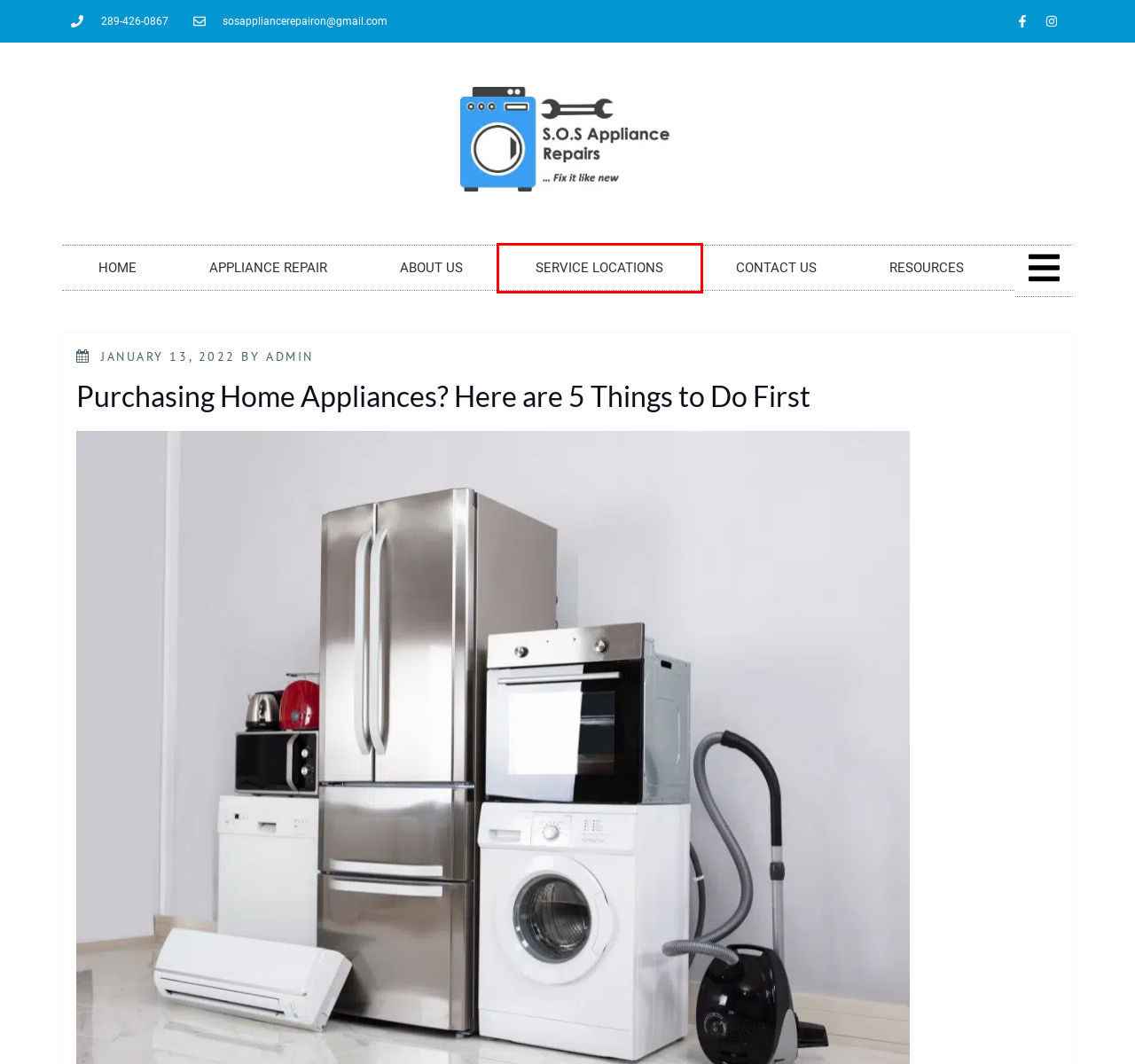You are presented with a screenshot of a webpage with a red bounding box. Select the webpage description that most closely matches the new webpage after clicking the element inside the red bounding box. The options are:
A. Admin | SOS Appliance Repairs | Best Ontario Appliance Repair
B. SOS Appliance Repairs - Service Locations Near You
C. Same-Day Appliance Repair Services | SOS Appliance Repairs
D. Obtain #1 Appliance Repair In Port Stanley, Ontario
E. Get Expert Appliance Repair In Ingersoll, Ontario
F. About Us | SOS Appliance Repairs
G. Appliance Repair Grimsby, Ontario | SOS Appliance Repairs
H. Contact Us | SOS Appliance Repairs Ontario, Canada

B